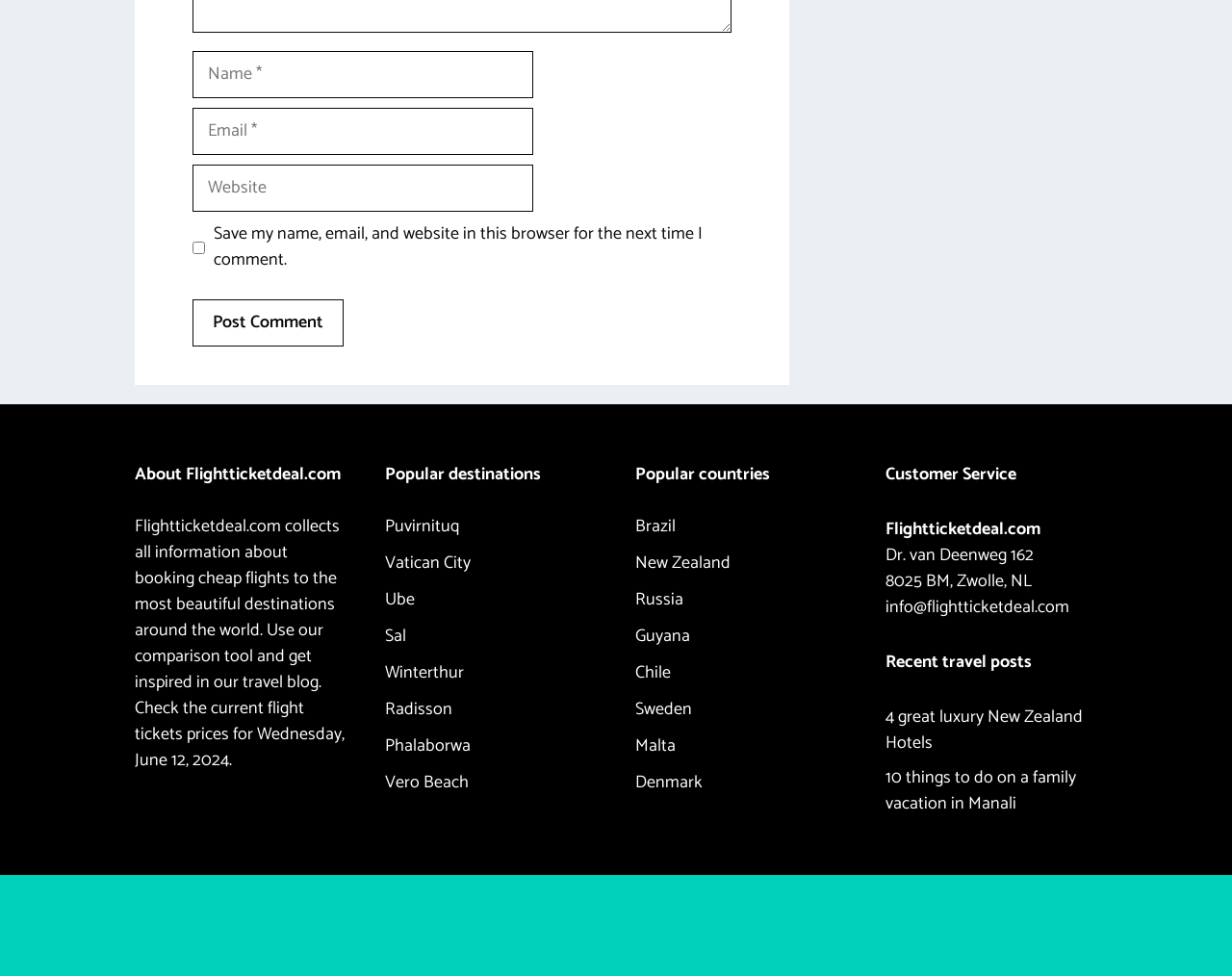Determine the bounding box coordinates for the region that must be clicked to execute the following instruction: "Check the current flight tickets prices for Wednesday, June 12, 2024".

[0.109, 0.738, 0.28, 0.794]